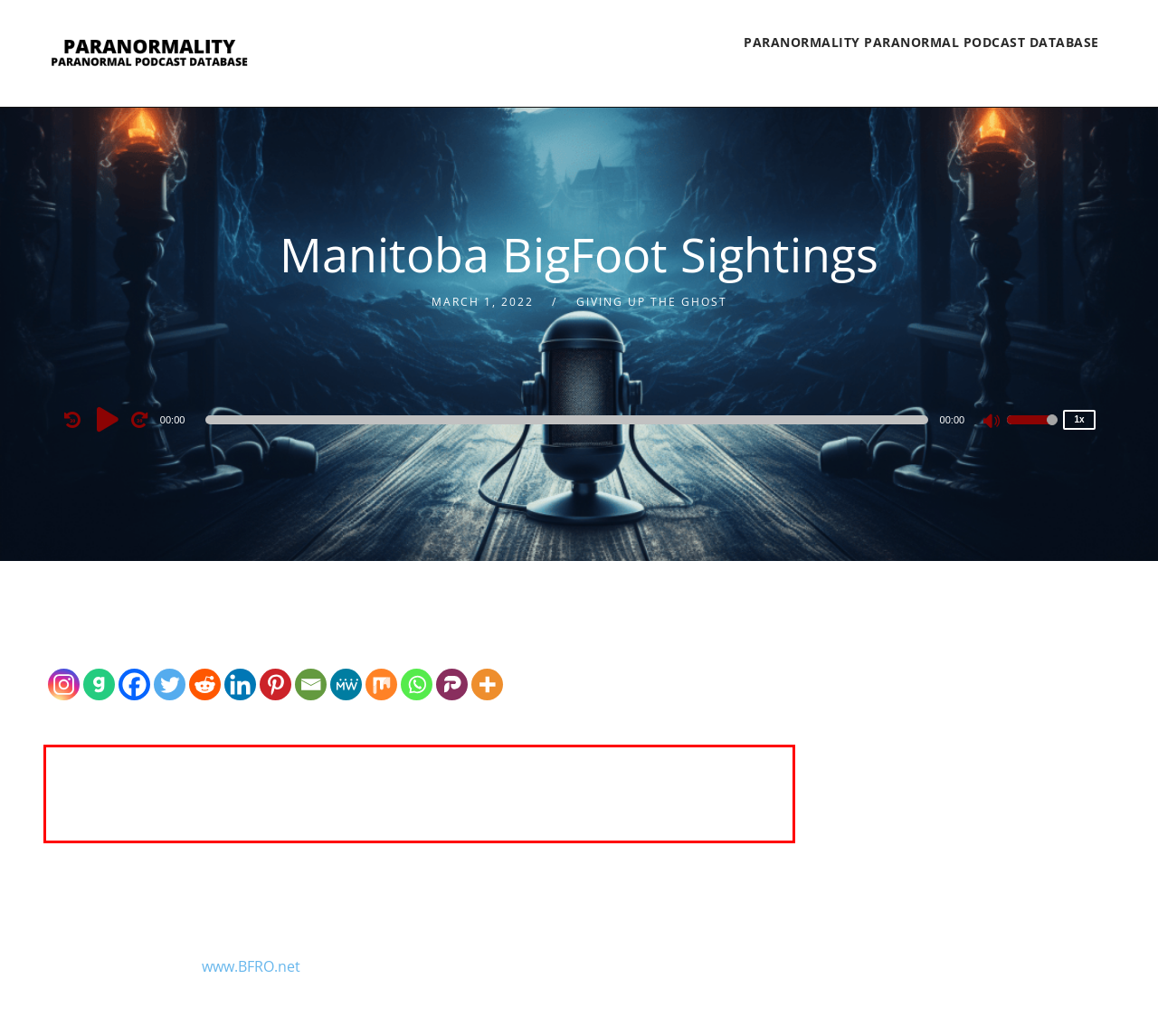Examine the screenshot of the webpage, locate the red bounding box, and perform OCR to extract the text contained within it.

We’re baaaaaaack! Jas and Sher, your Audi Curators were able to meet this past weekend and record a whopping 8 episodes for your audio delight. First up on today’s episode, we have a gem for you! Whether you believe the stories you’ve heard from your childhood or not, these stories are very convincing and credible by the sources we are going to share.